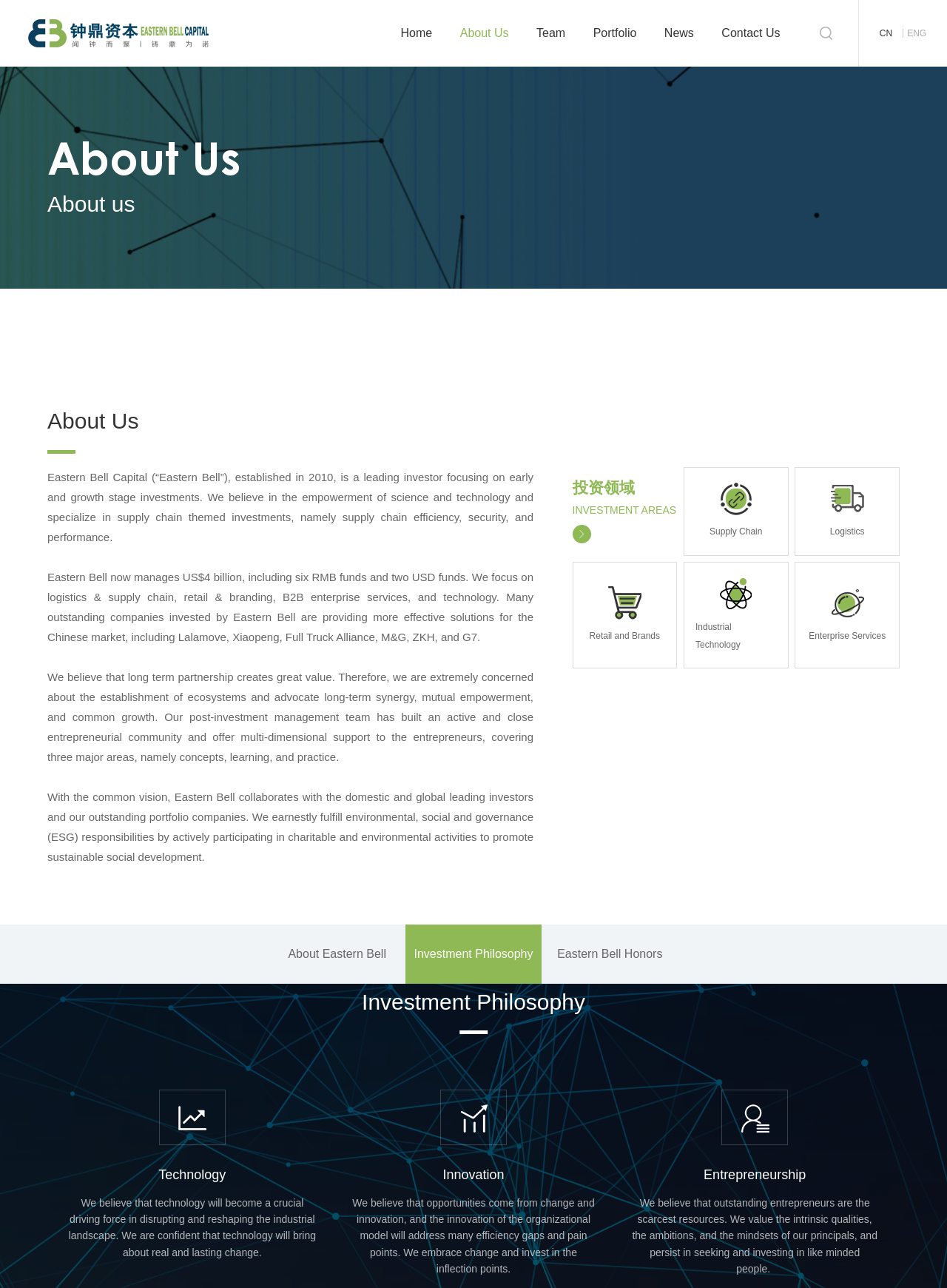How many images are on this webpage?
Based on the image, provide a one-word or brief-phrase response.

3